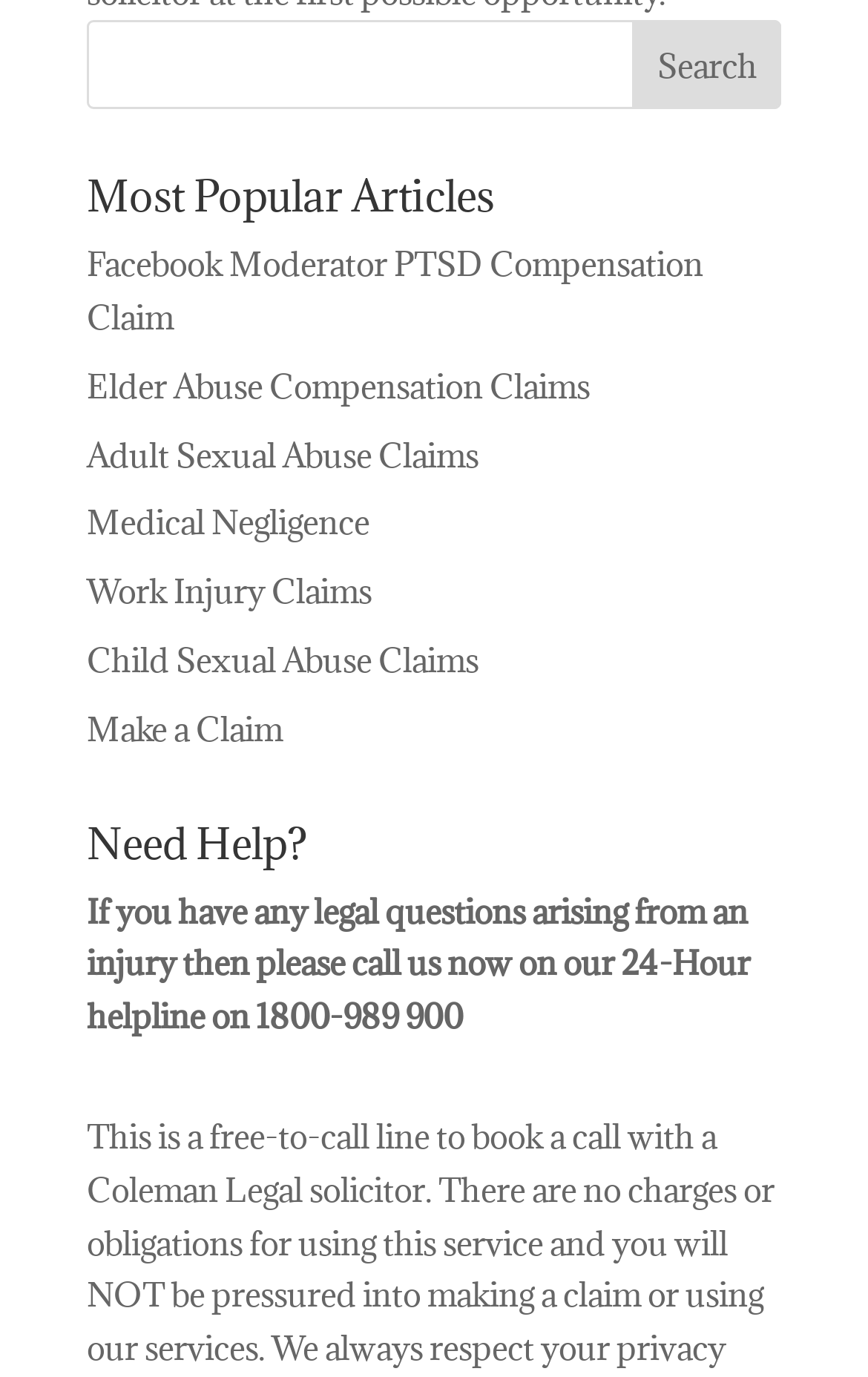Provide the bounding box coordinates of the HTML element described as: "Make a Claim". The bounding box coordinates should be four float numbers between 0 and 1, i.e., [left, top, right, bottom].

[0.1, 0.514, 0.326, 0.544]